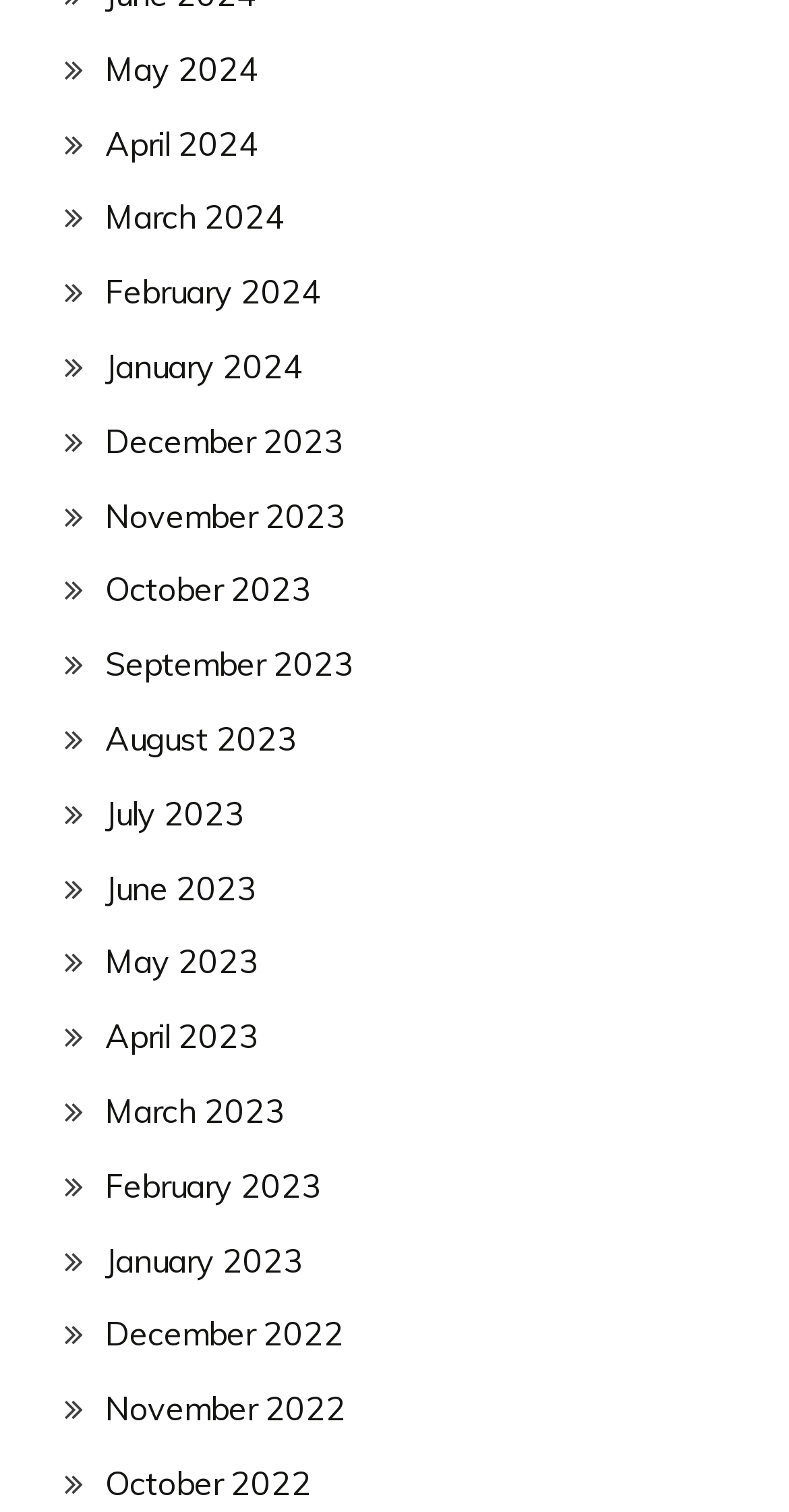What is the most recent month listed?
Please provide a single word or phrase based on the screenshot.

May 2024